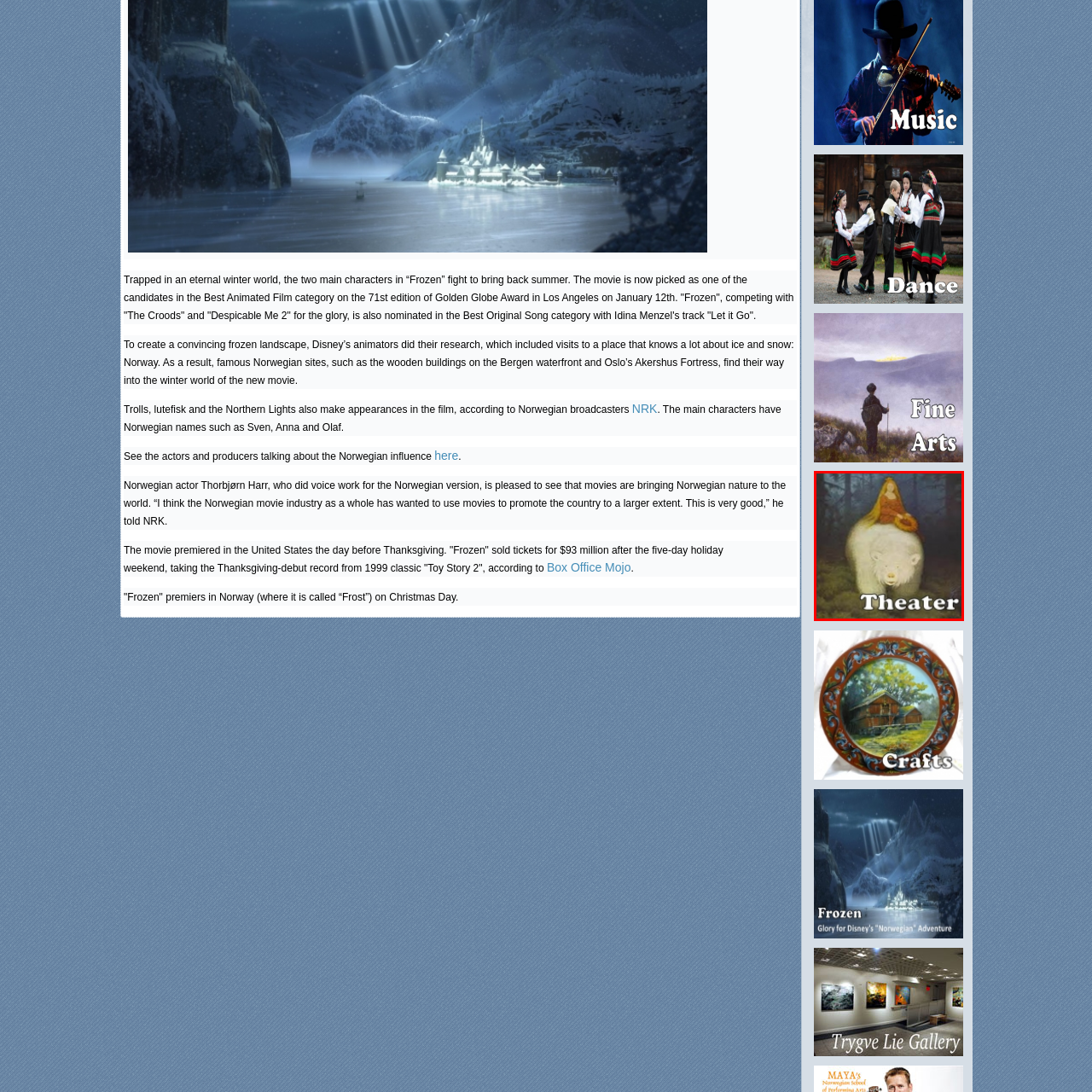Please analyze the image enclosed within the red bounding box and provide a comprehensive answer to the following question based on the image: What is the color of the bear in the illustration?

The caption describes the bear as 'large, white', providing a clear indication of its color.